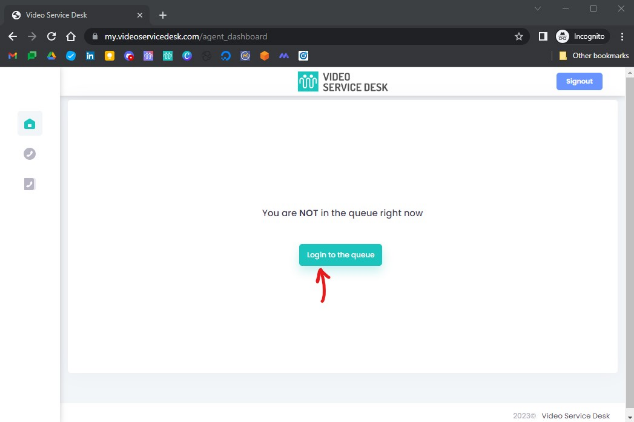What is the design goal of the dashboard layout?
Using the image as a reference, give an elaborate response to the question.

The overall layout of the Video Service Desk dashboard is clean and intuitive, designed for ease of navigation within the service desk environment, making it easy for agents to use the dashboard efficiently.